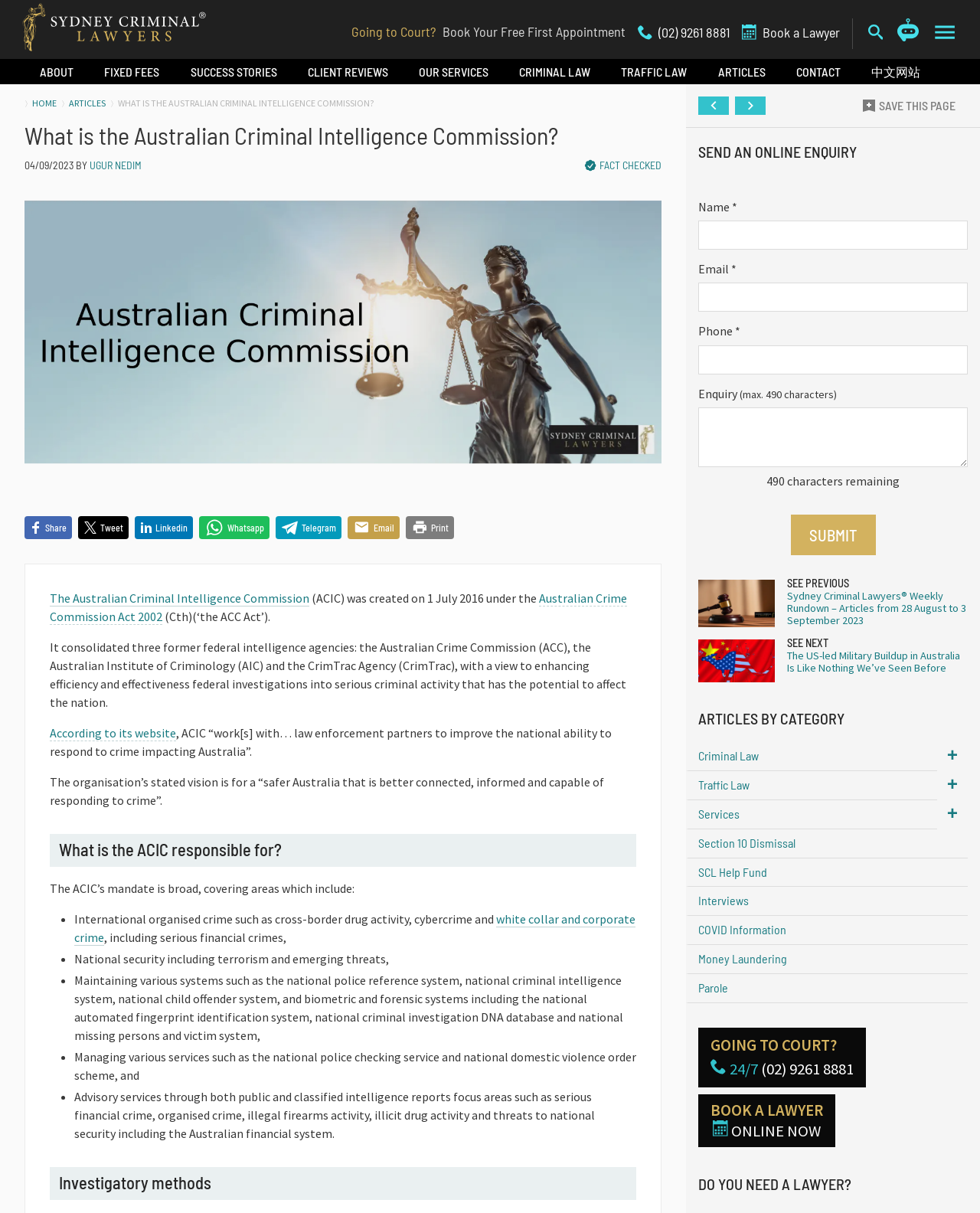Find and provide the bounding box coordinates for the UI element described here: "Interviews (778)". The coordinates should be given as four float numbers between 0 and 1: [left, top, right, bottom].

[0.7, 0.731, 0.988, 0.755]